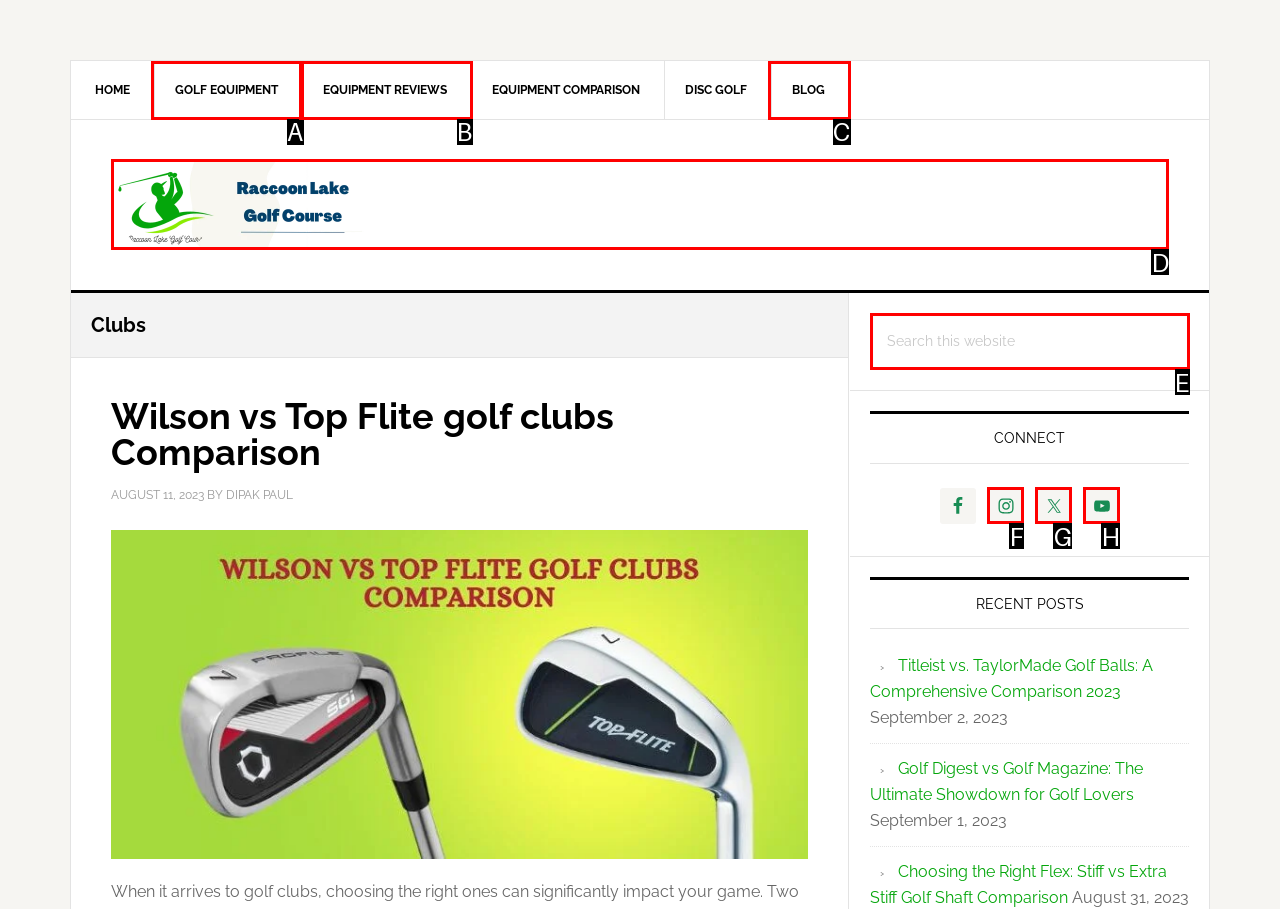Tell me which letter I should select to achieve the following goal: Click on the 'RACCOON LAKE GOLF COURSE' link
Answer with the corresponding letter from the provided options directly.

D